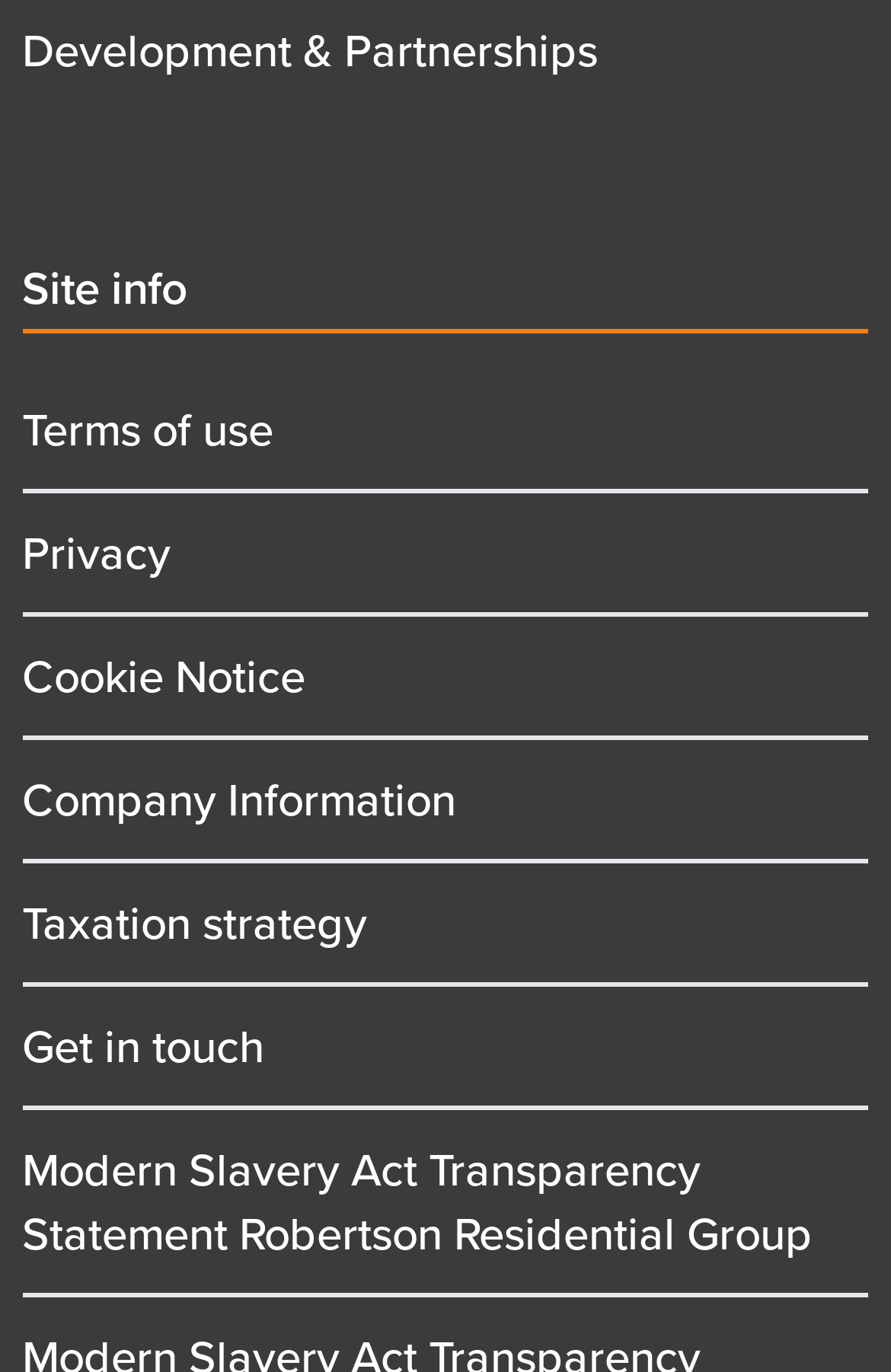Please find the bounding box for the UI element described by: "Get in touch".

[0.025, 0.737, 0.297, 0.787]